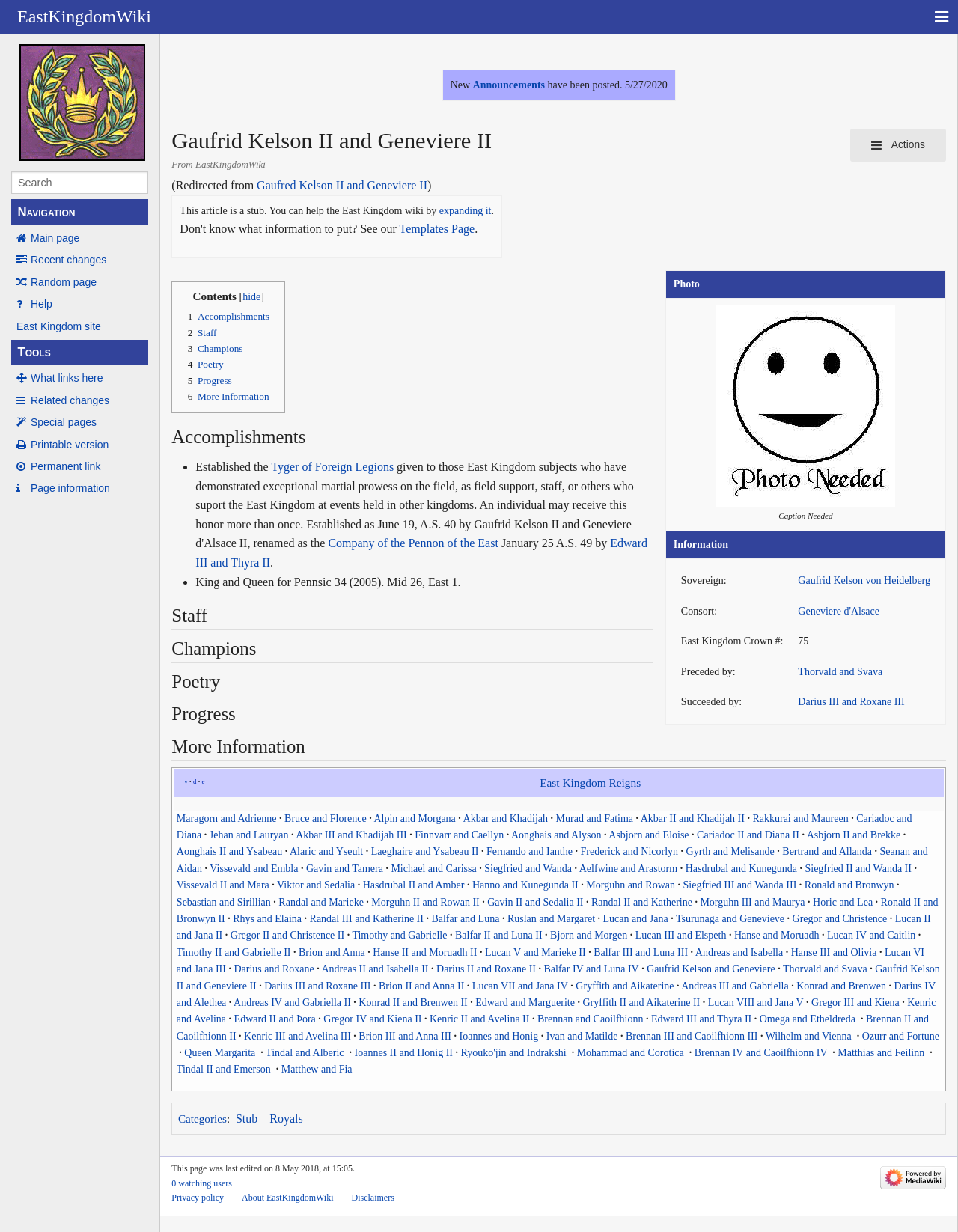Provide an in-depth description of the elements and layout of the webpage.

The webpage is about Gaufrid Kelson II and Geneviere II, with a title "Gaufrid Kelson II and Geneviere II - EastKingdomWiki" at the top. On the top-right corner, there is a link to "EastKingdomWiki" and a search box. Below the title, there are several links to navigate to different parts of the webpage, including "Main page", "Recent changes", "Random page", and "Help".

On the left side of the webpage, there is a table of contents with links to different sections, including "Accomplishments", "Staff", "Champions", "Poetry", "Progress", and "More Information". Below the table of contents, there is a heading "Gaufrid Kelson II and Geneviere II" and a redirect message indicating that the page was redirected from "Gaufred Kelson II and Geneviere II".

The main content of the webpage is divided into two sections. The first section is a table with two columns, "Photo" and "Information". The "Photo" column has a link to a missing photo, and the "Information" column has a table with several rows, each containing information about Gaufrid Kelson II and Geneviere II, including their sovereign, consort, East Kingdom Crown number, and predecessors and successors.

The second section is a list of accomplishments, with bullet points and links to related pages. There is also a message indicating that the article is a stub and needs to be expanded.

At the bottom of the webpage, there are several links to navigate to other parts of the webpage, including "What links here", "Related changes", "Special pages", "Printable version", and "Page information".